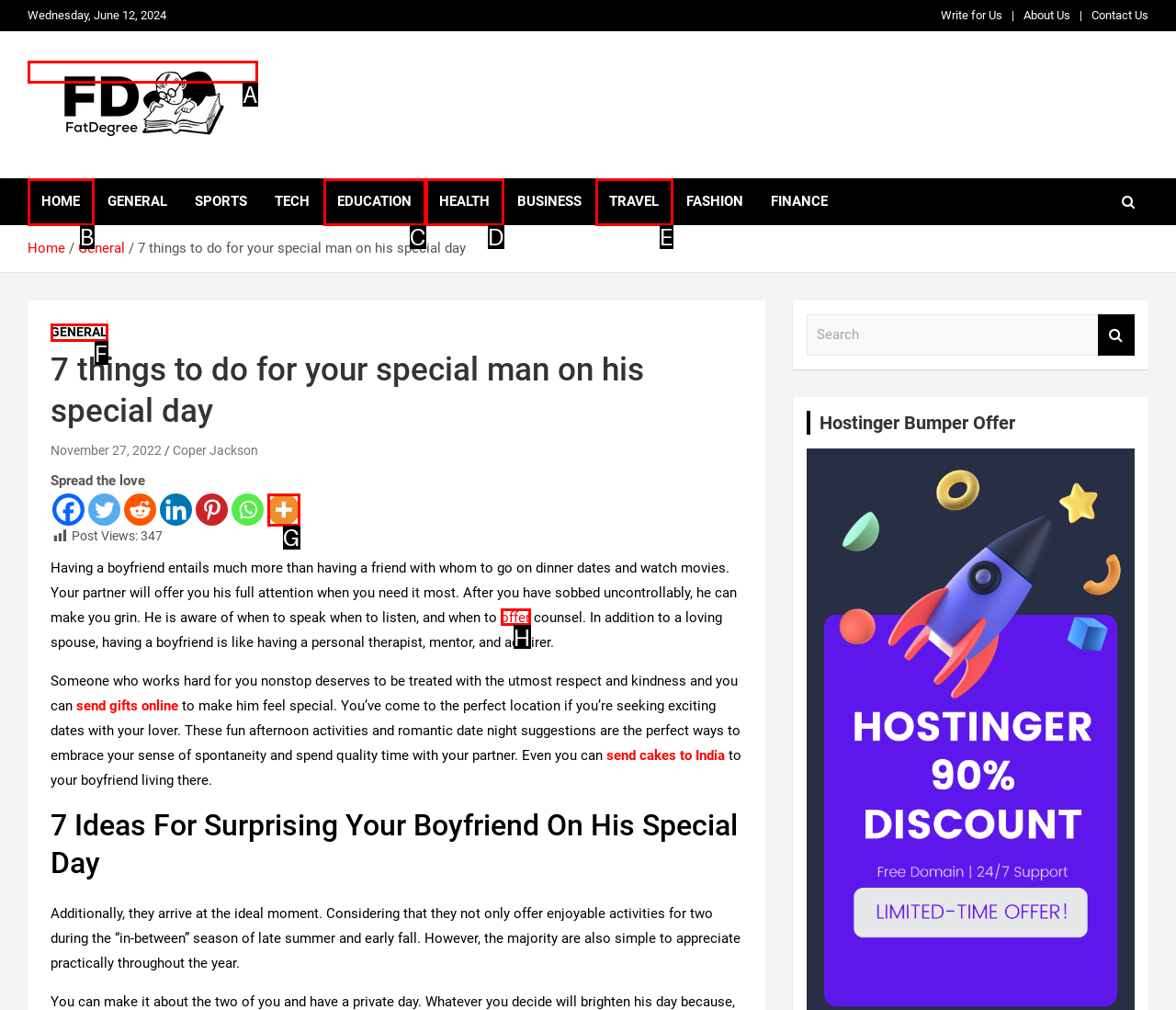Match the HTML element to the description: About. Answer with the letter of the correct option from the provided choices.

None